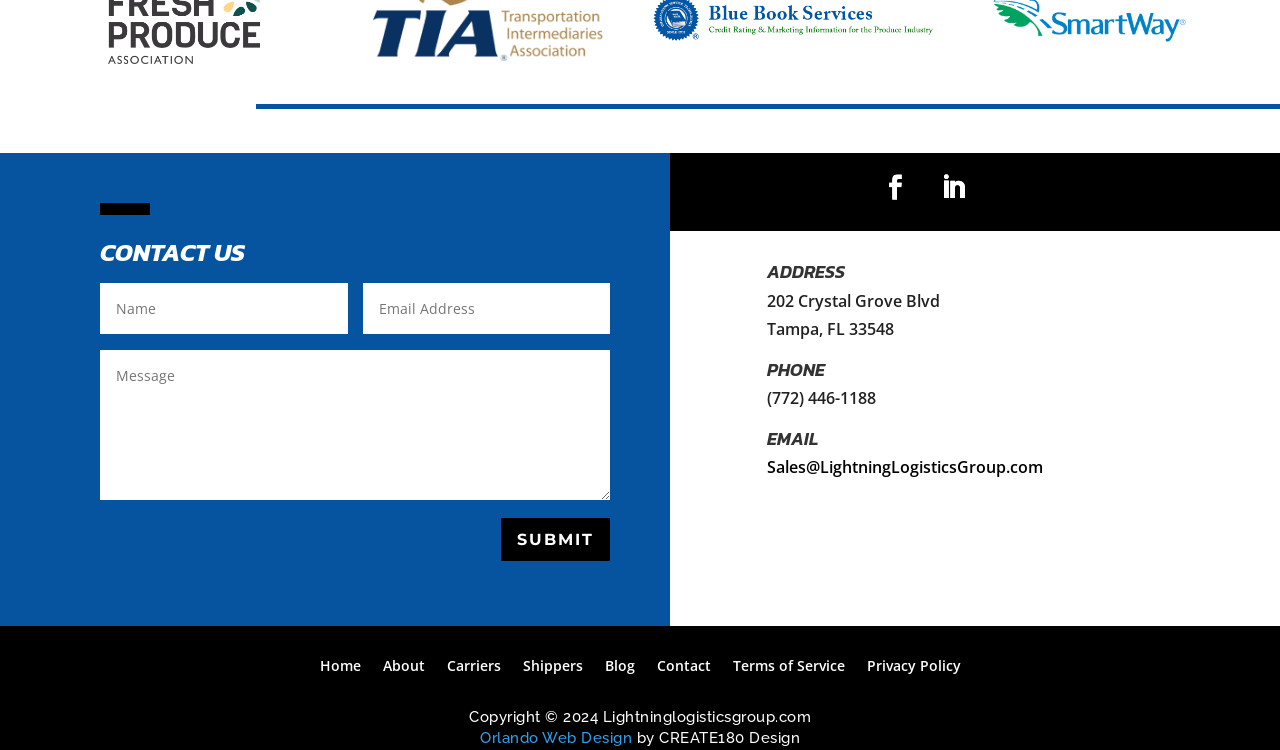Use the information in the screenshot to answer the question comprehensively: What is the company's email address?

The company's email address is mentioned in the 'EMAIL' section, which is part of the layout table, and it includes the email address for sales inquiries.